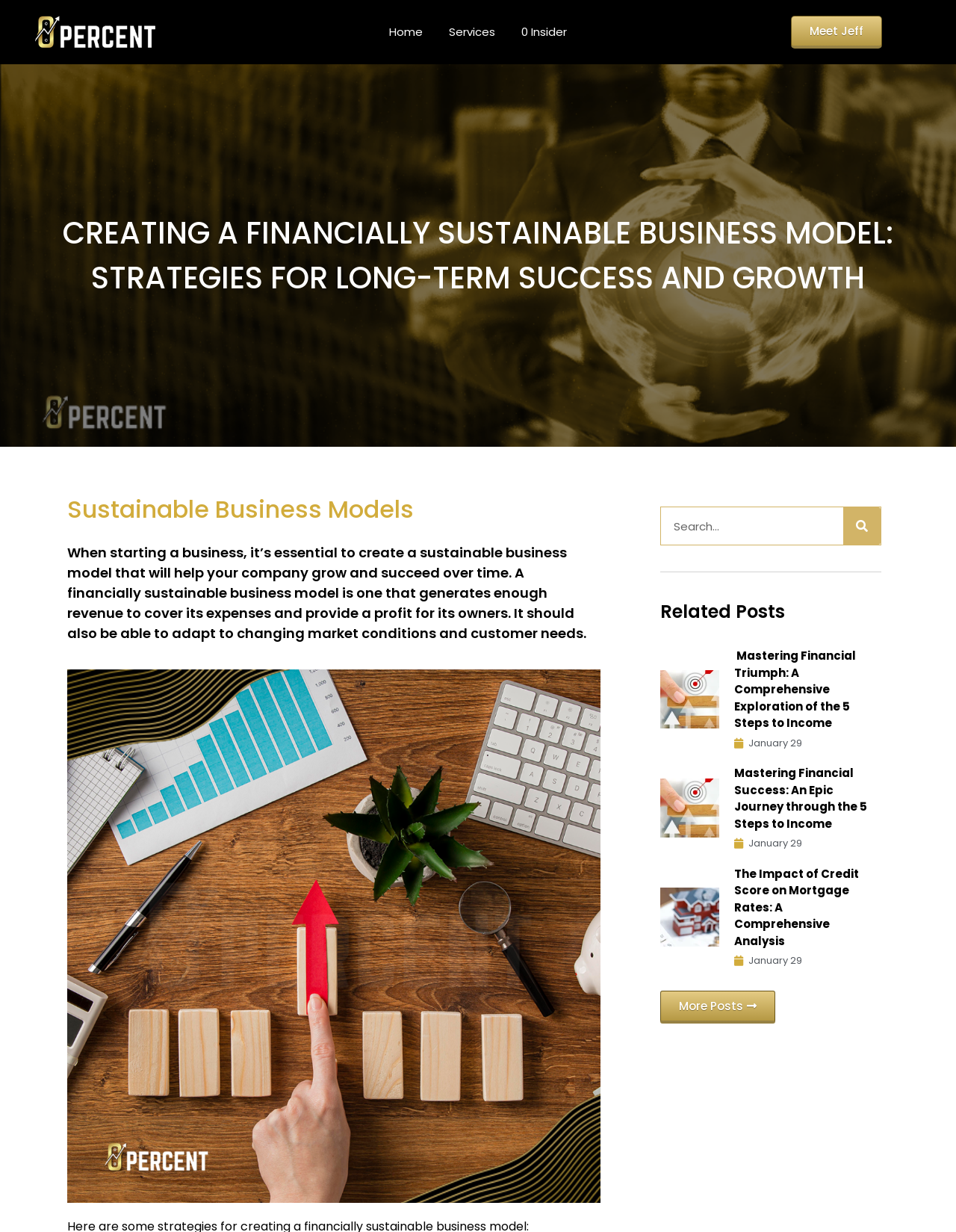Give a short answer using one word or phrase for the question:
What is the main topic of this webpage?

Financially Sustainable Business